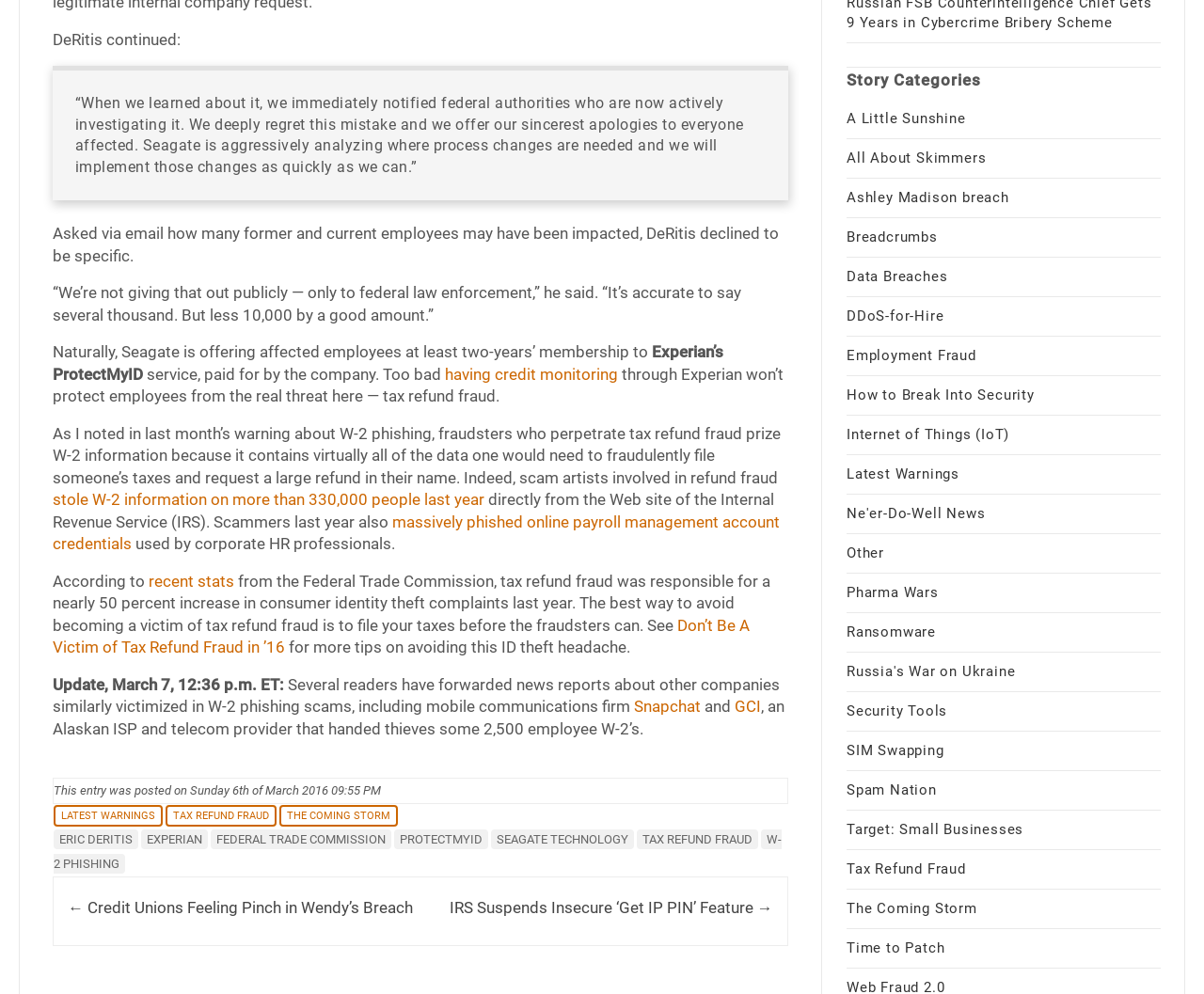Answer the question using only one word or a concise phrase: What is the topic of the article 'Don’t Be A Victim of Tax Refund Fraud in ’16'?

Tax Refund Fraud